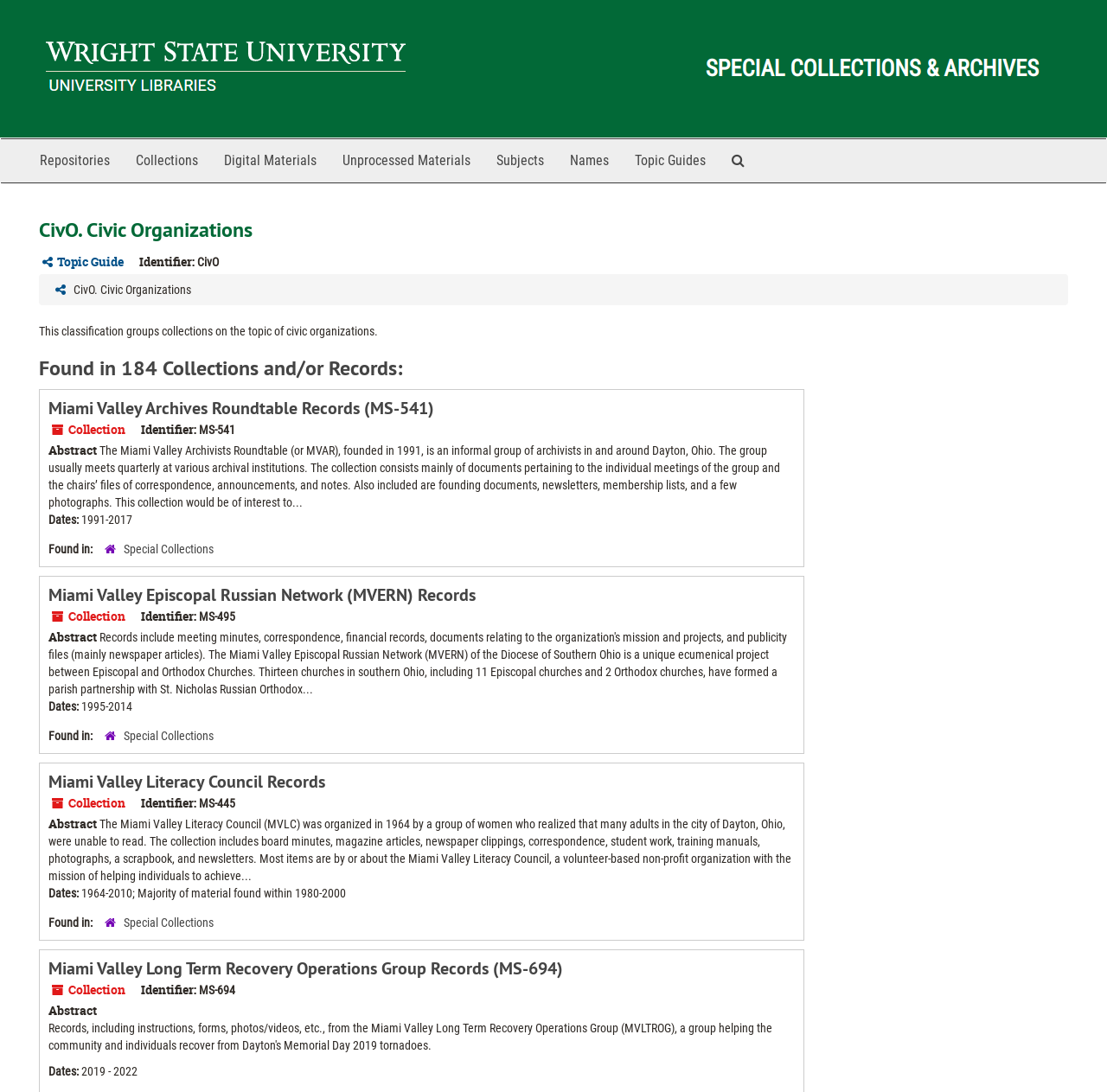Please locate the bounding box coordinates for the element that should be clicked to achieve the following instruction: "Go to the 'Special Collections' page". Ensure the coordinates are given as four float numbers between 0 and 1, i.e., [left, top, right, bottom].

[0.112, 0.496, 0.193, 0.509]